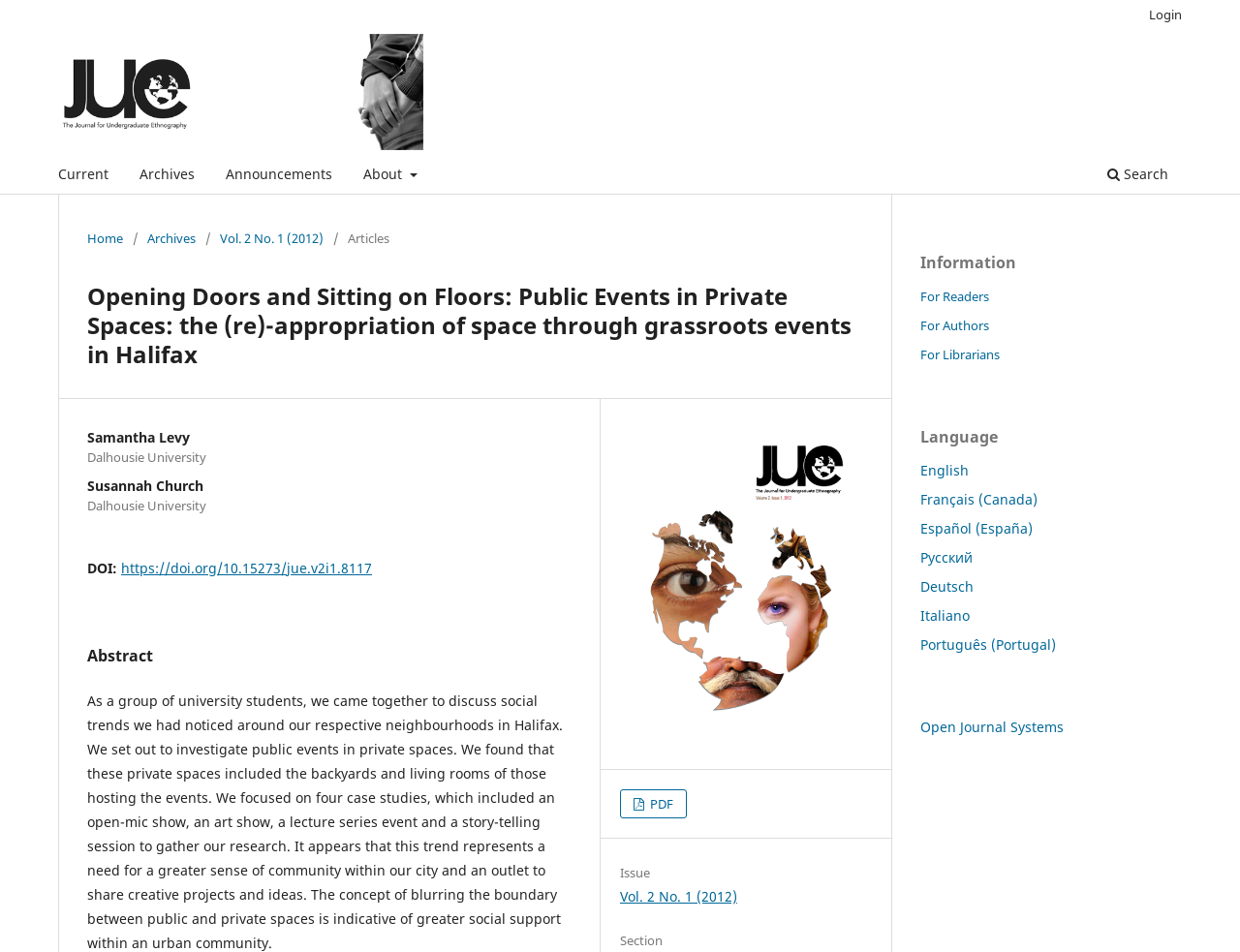Determine the bounding box coordinates in the format (top-left x, top-left y, bottom-right x, bottom-right y). Ensure all values are floating point numbers between 0 and 1. Identify the bounding box of the UI element described by: alt="Journal for undergraduate ethnography"

[0.047, 0.036, 0.342, 0.158]